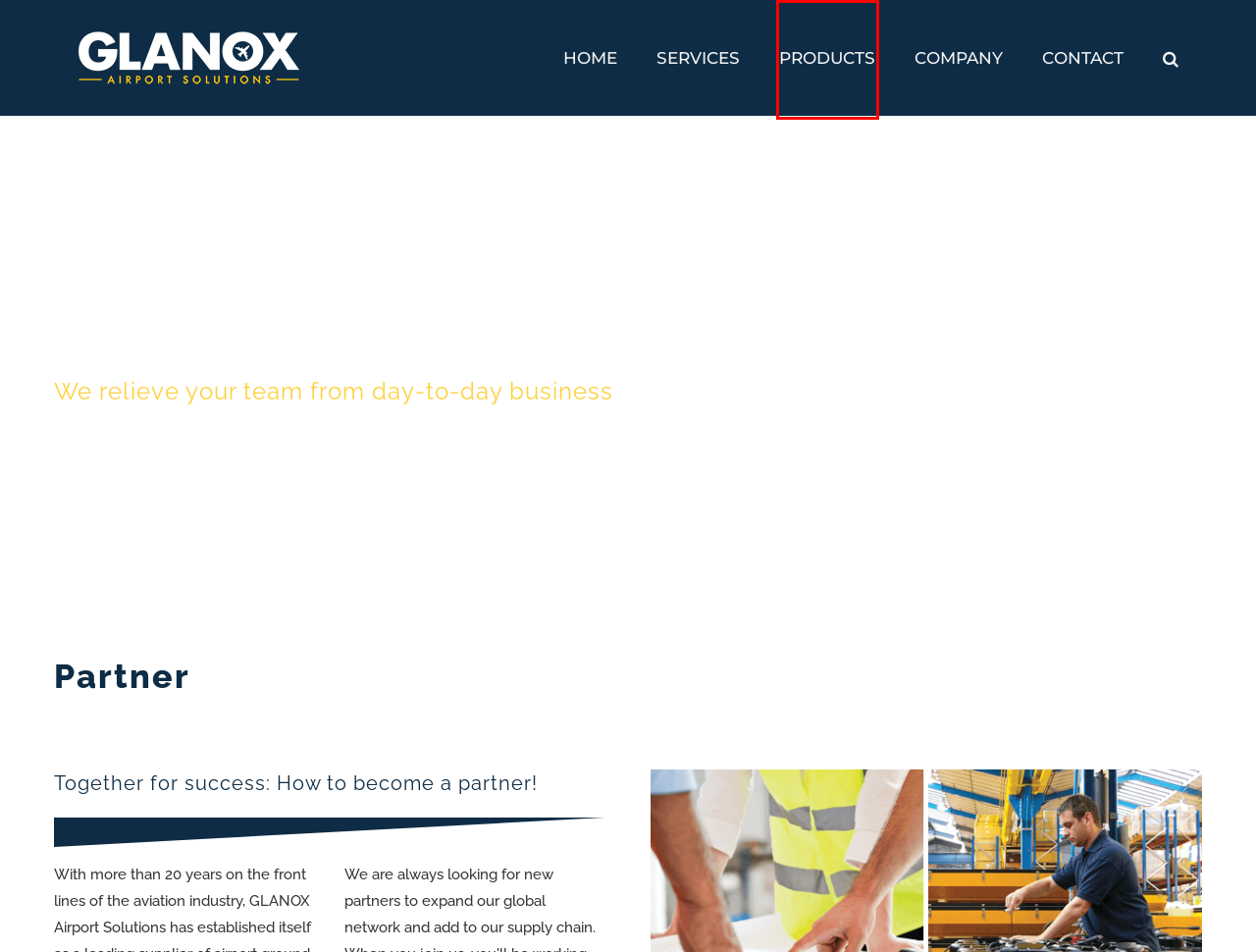Assess the screenshot of a webpage with a red bounding box and determine which webpage description most accurately matches the new page after clicking the element within the red box. Here are the options:
A. Produkte - GLANOX Airport Solutions
B. Leistungen - GLANOX Airport Solutions
C. Sitemap - GLANOX Airport Solutions
D. Datenschutz - GLANOX Airport Solutions
E. Home - GLANOX Airport Solutions
F. Unternehmen - GLANOX Airport Solutions
G. Messen - GLANOX Airport Solutions
H. Kontakt - GLANOX Airport Solutions

A